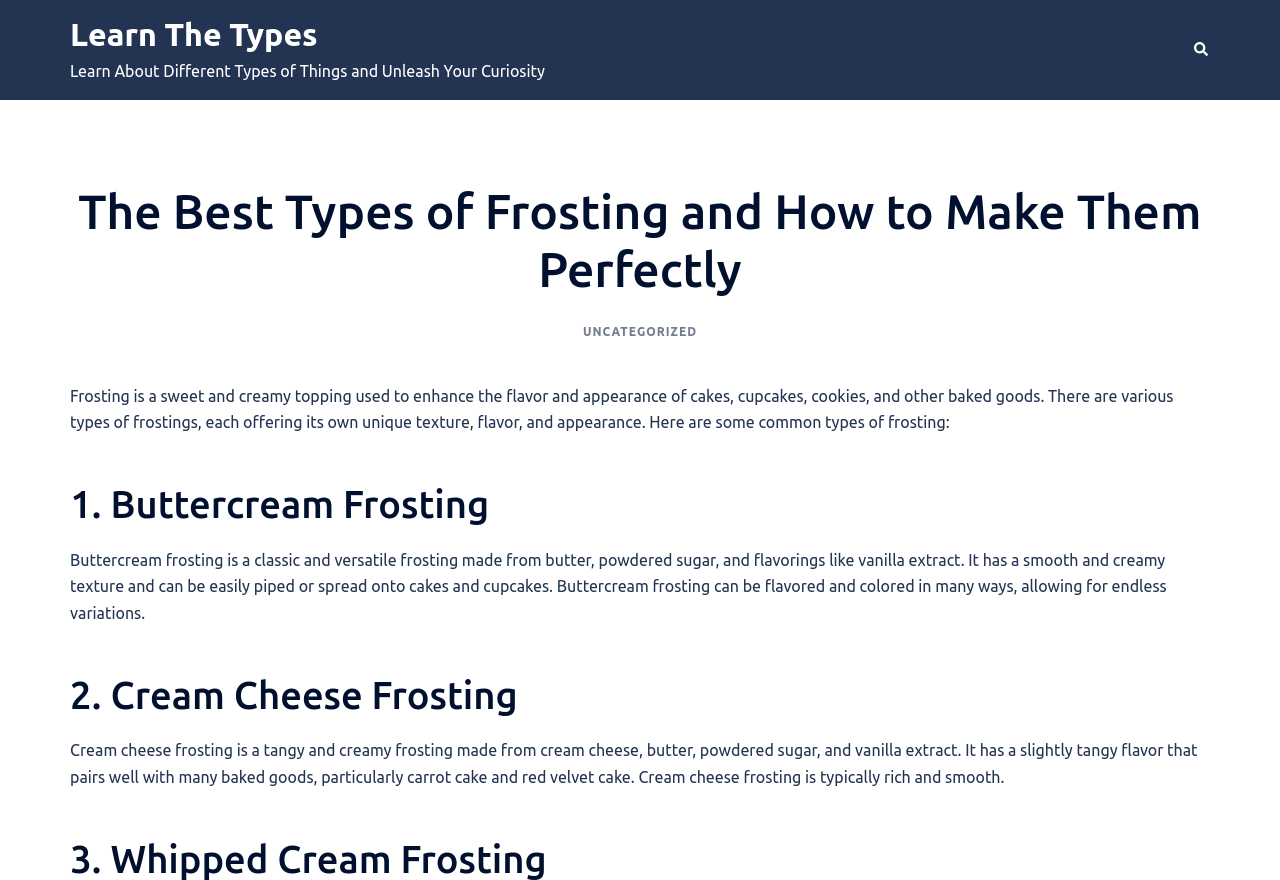Using the provided element description: "Learn The Types", determine the bounding box coordinates of the corresponding UI element in the screenshot.

[0.055, 0.018, 0.248, 0.059]